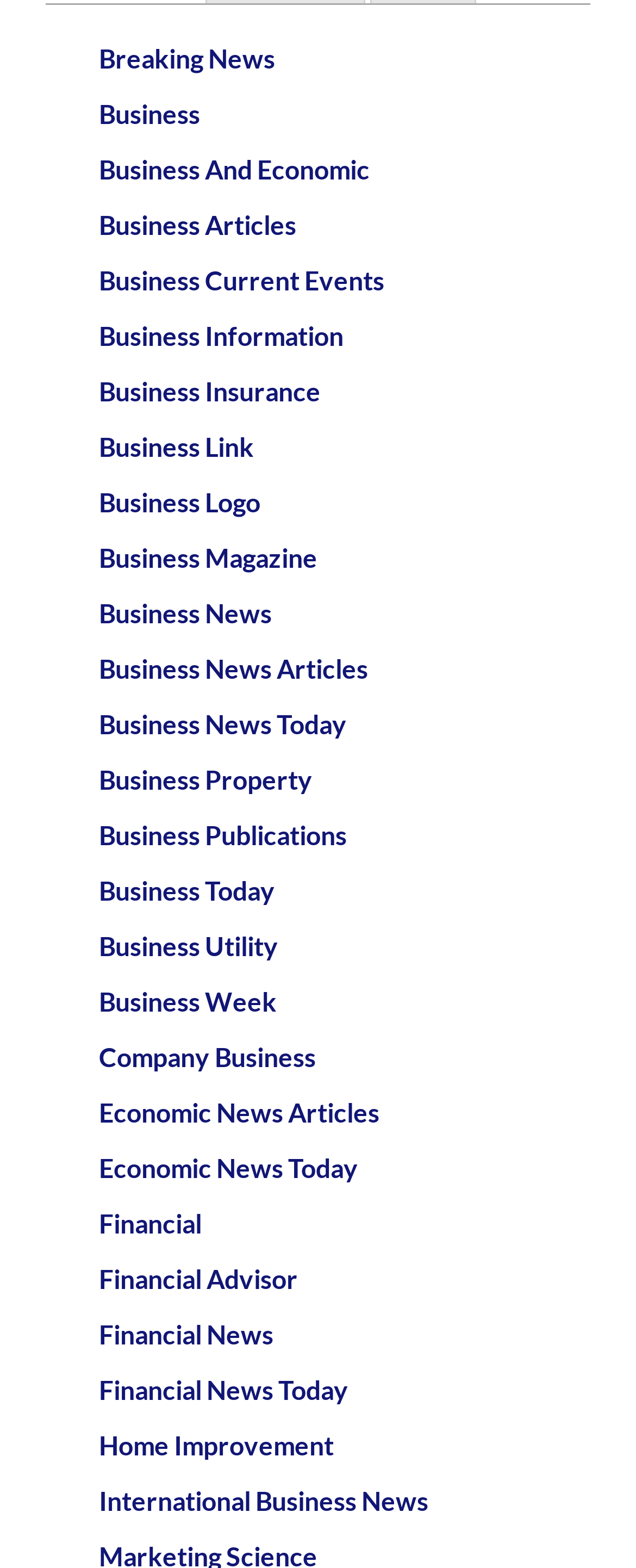Locate the bounding box coordinates of the element that needs to be clicked to carry out the instruction: "Read Business News Today". The coordinates should be given as four float numbers ranging from 0 to 1, i.e., [left, top, right, bottom].

[0.155, 0.452, 0.545, 0.472]